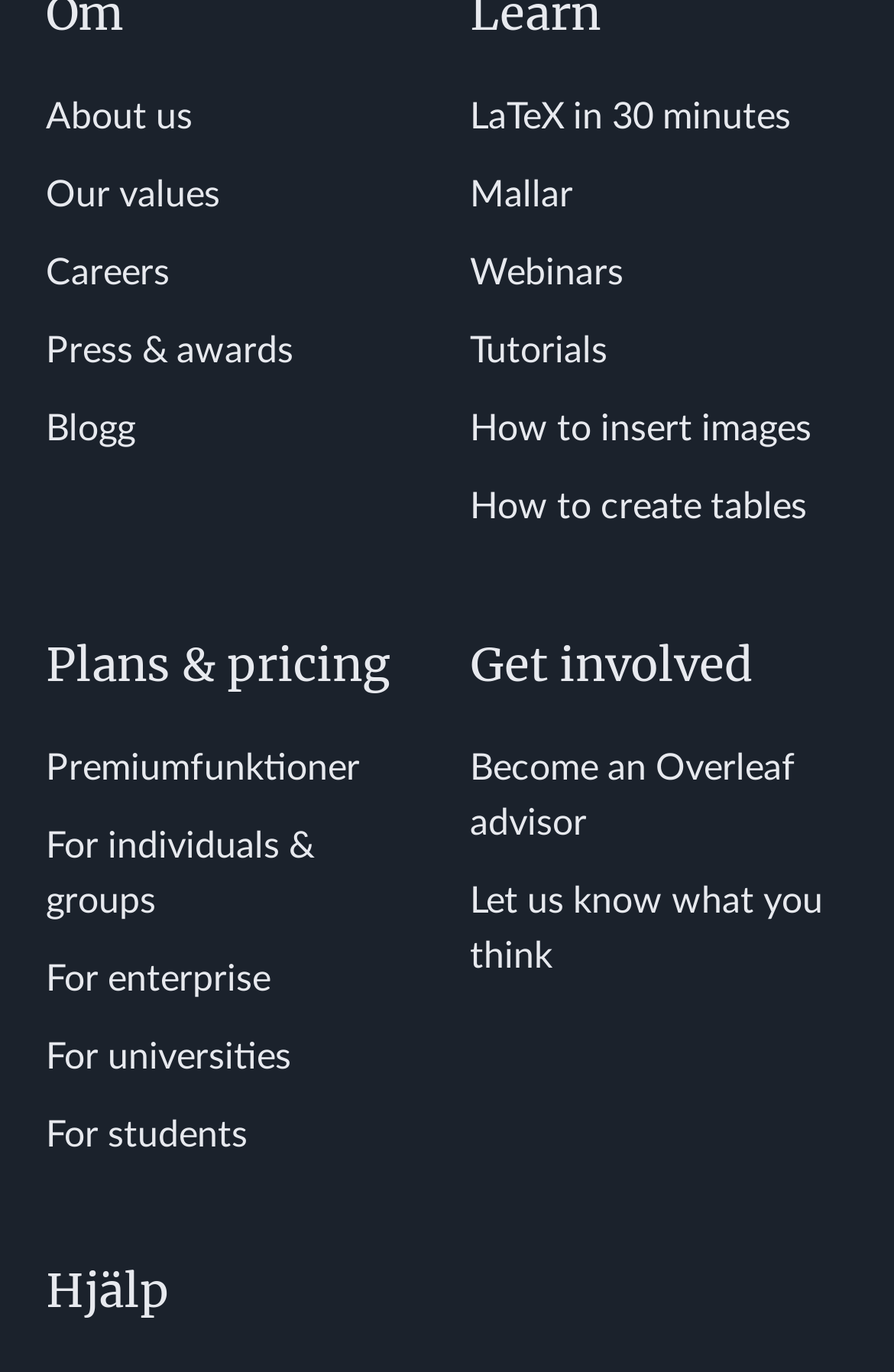Please determine the bounding box coordinates of the element to click in order to execute the following instruction: "View plans and pricing". The coordinates should be four float numbers between 0 and 1, specified as [left, top, right, bottom].

[0.051, 0.461, 0.474, 0.506]